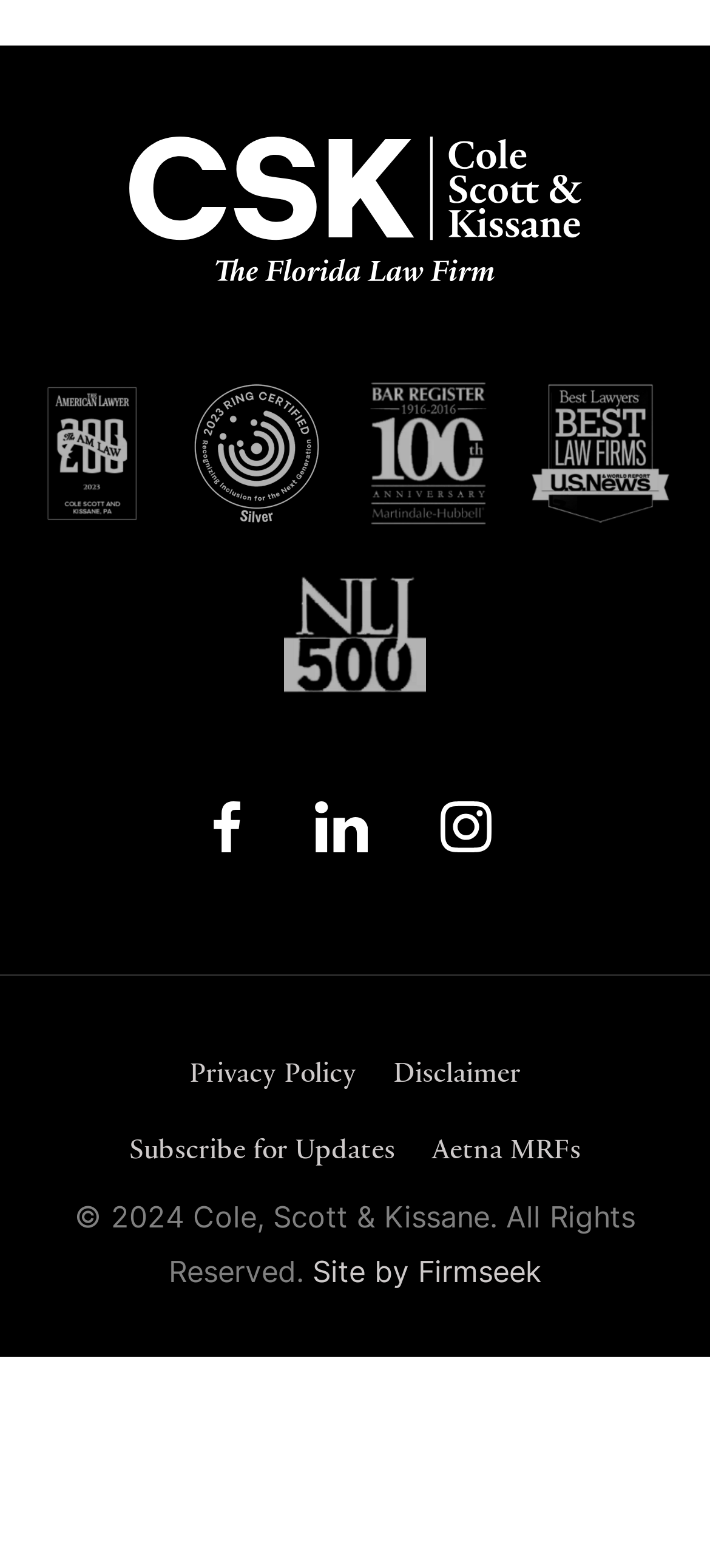Indicate the bounding box coordinates of the element that needs to be clicked to satisfy the following instruction: "Read Privacy Policy". The coordinates should be four float numbers between 0 and 1, i.e., [left, top, right, bottom].

[0.267, 0.672, 0.503, 0.694]